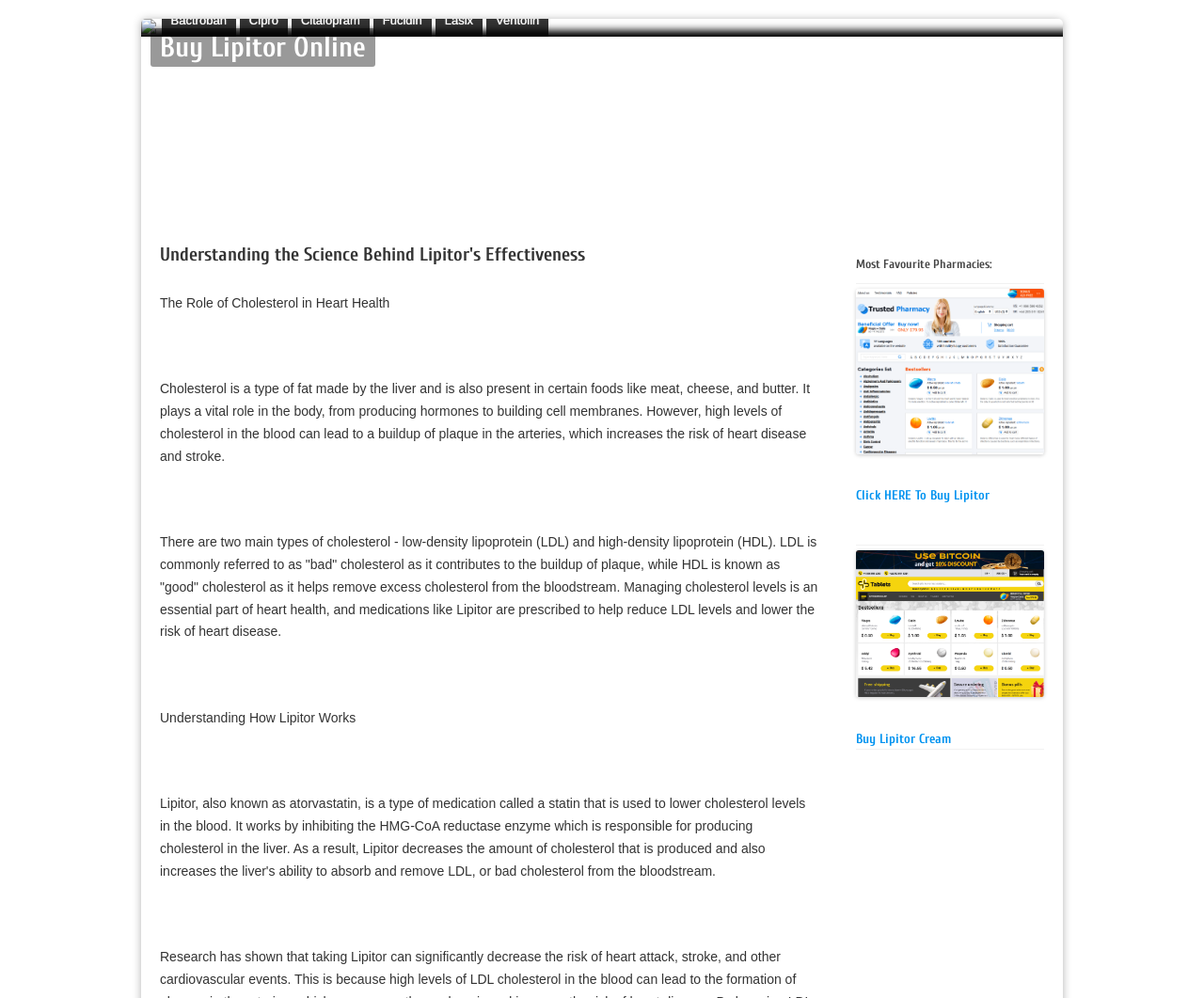Identify the bounding box coordinates for the UI element described as: "Buy Lipitor Online".

[0.125, 0.028, 0.312, 0.067]